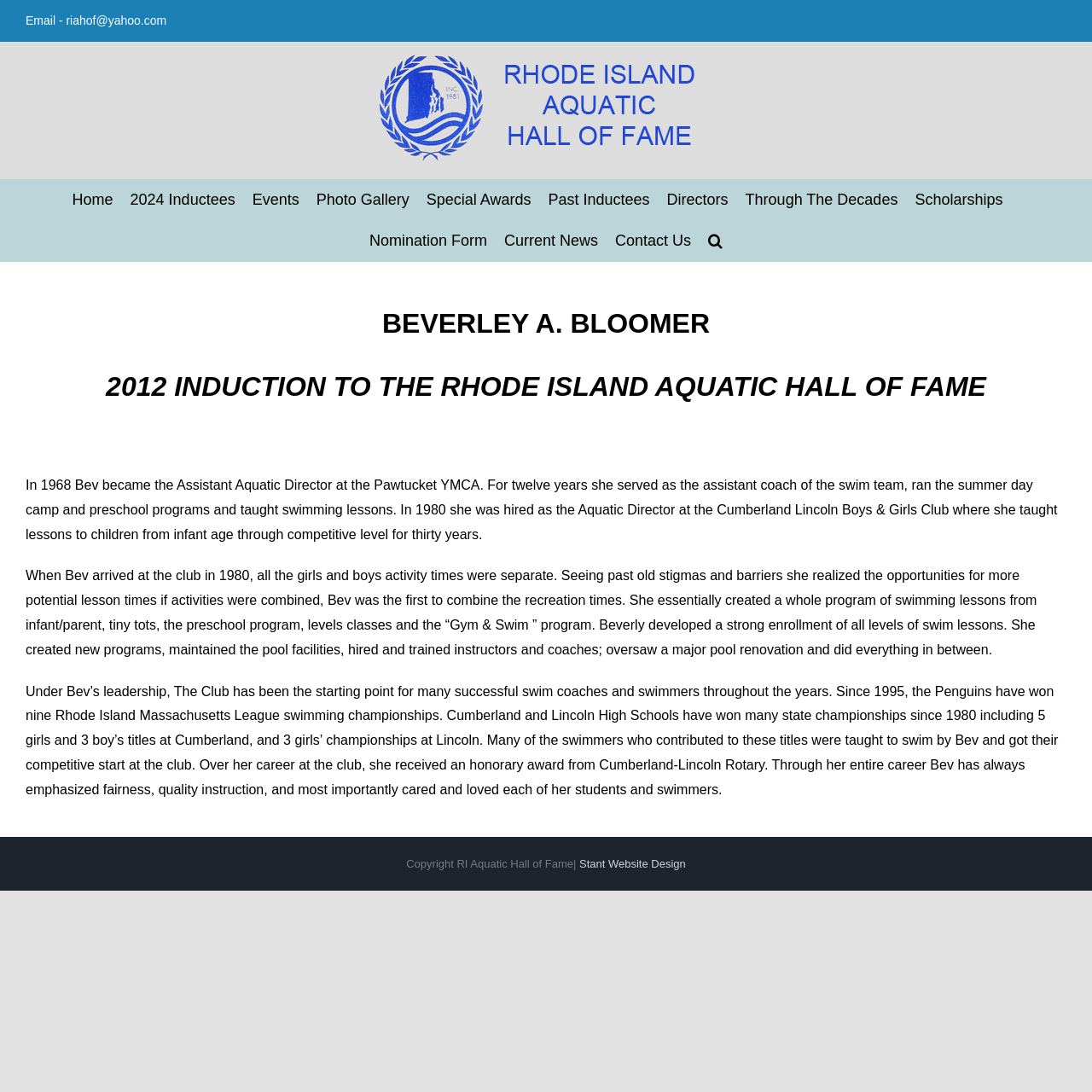What was Beverley A. Bloomer's role at the Pawtucket YMCA?
Based on the image content, provide your answer in one word or a short phrase.

Assistant Aquatic Director